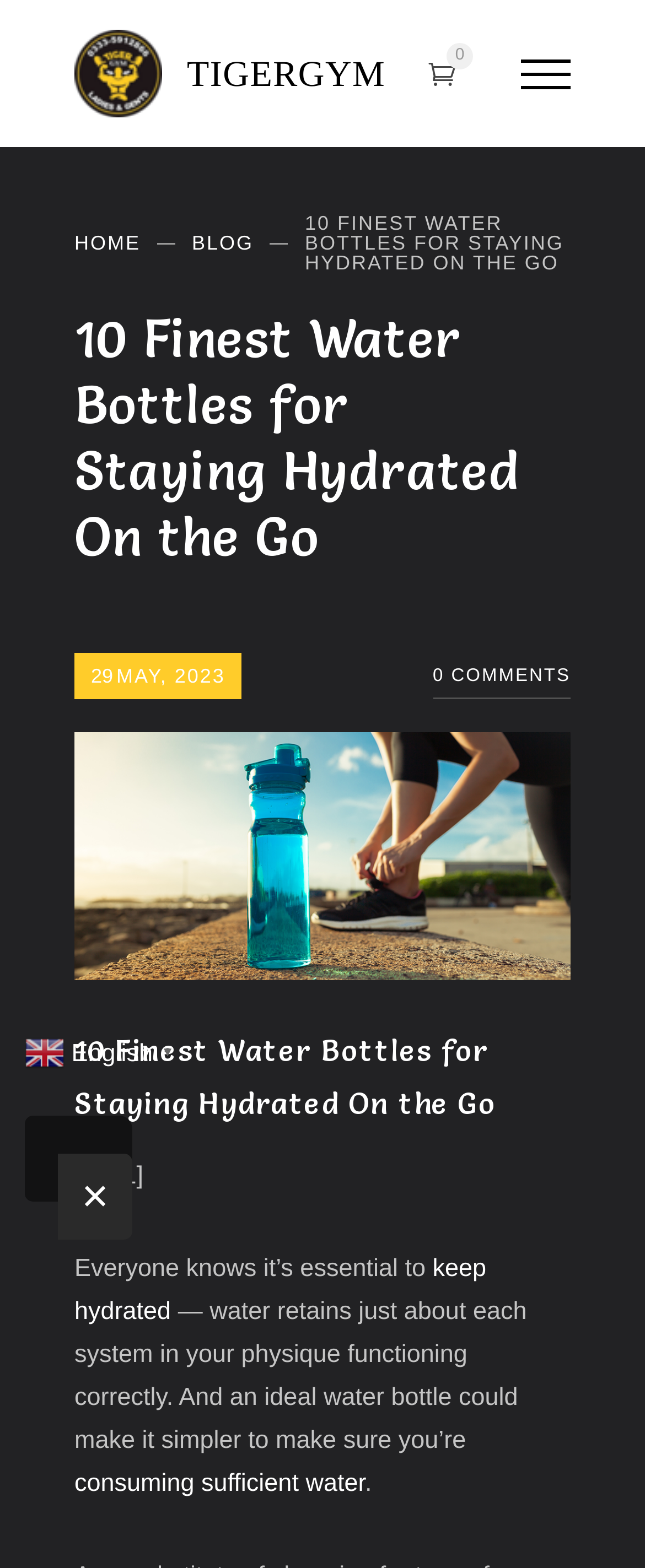Answer the question briefly using a single word or phrase: 
What language is the website in?

English